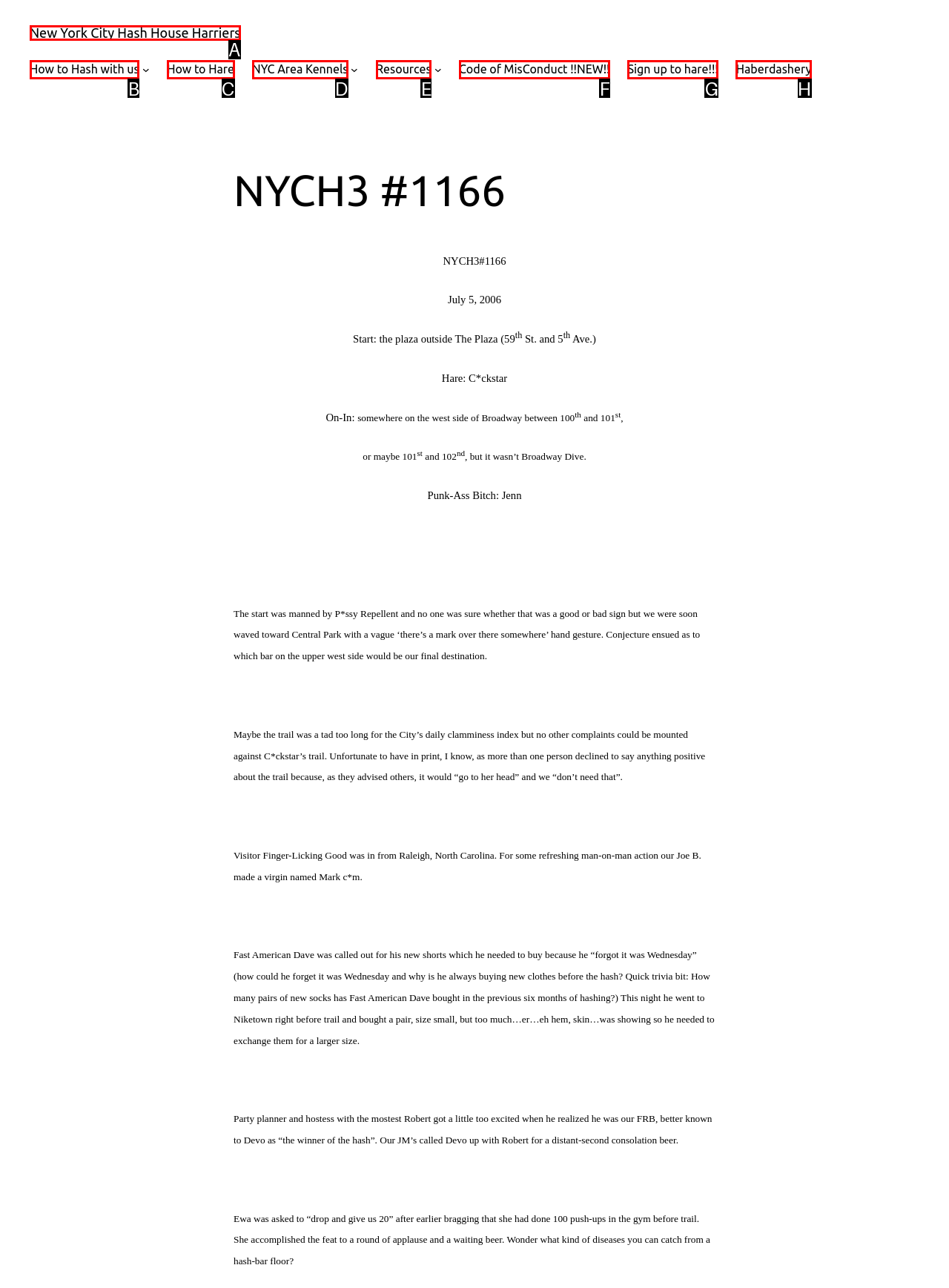Identify the HTML element that corresponds to the following description: How to Hash with us. Provide the letter of the correct option from the presented choices.

B